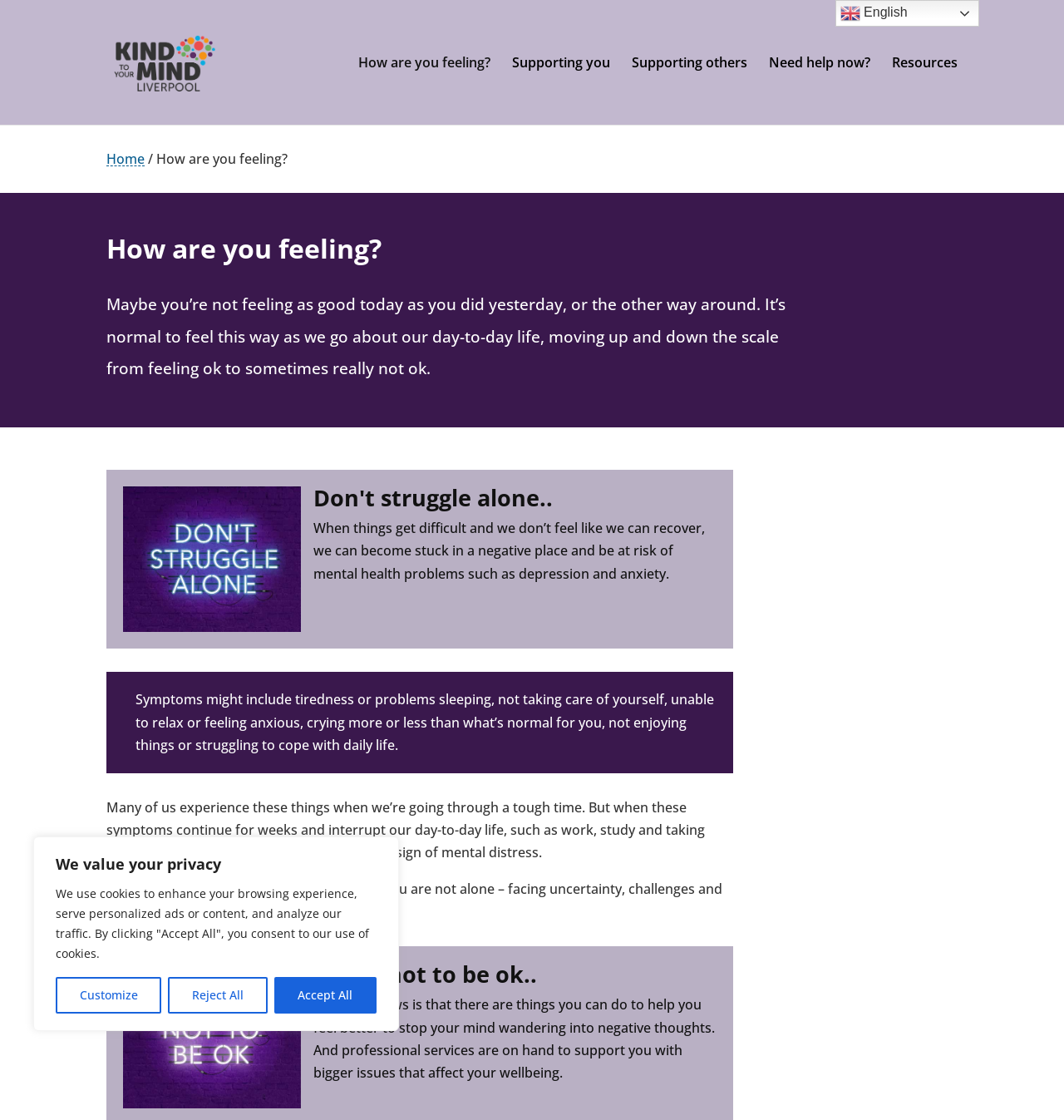Can you look at the image and give a comprehensive answer to the question:
What is the purpose of the 'Kind to your mind Liverpool' service?

The webpage suggests that the 'Kind to your mind Liverpool' service is designed to signpost users to services that can offer wellbeing support based on how they are feeling, how long they've felt like this, and if they need immediate help.